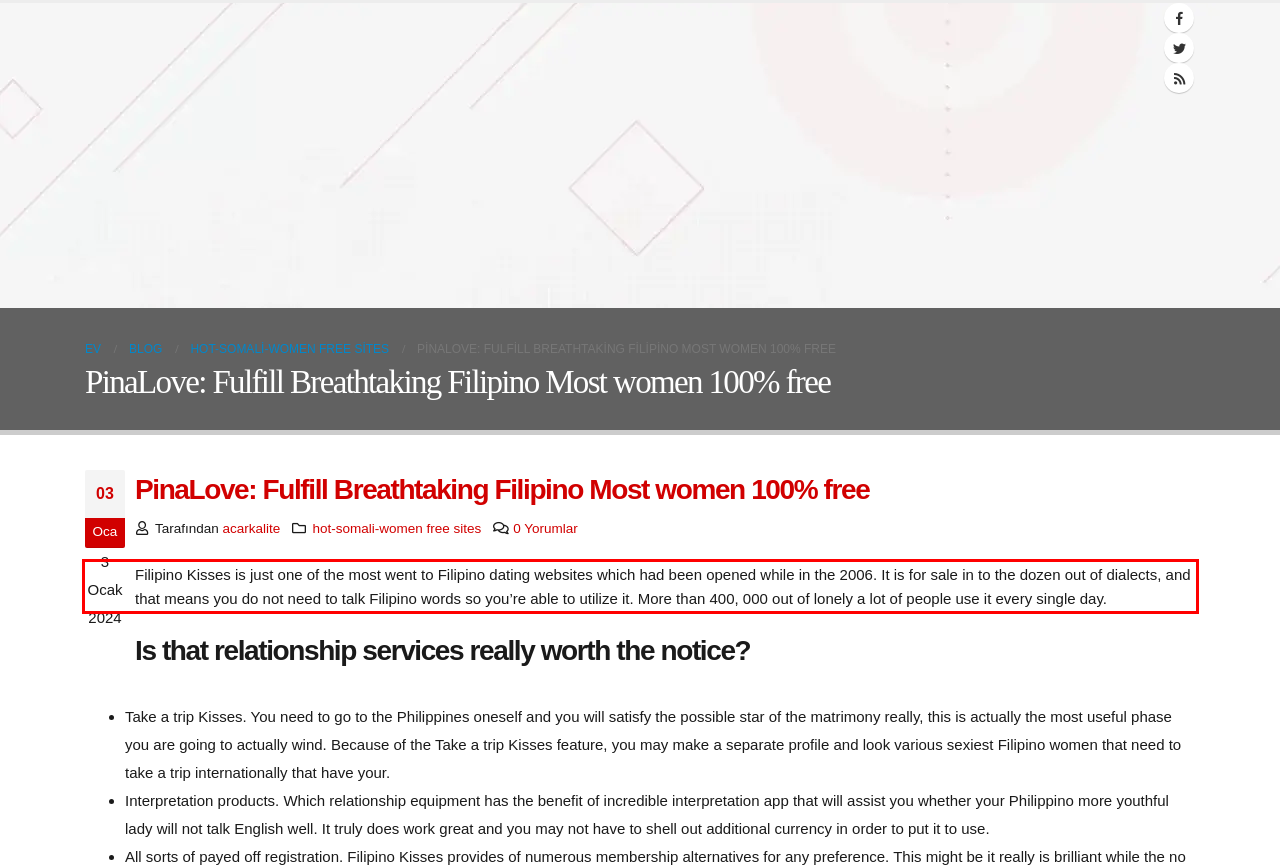You are given a screenshot with a red rectangle. Identify and extract the text within this red bounding box using OCR.

Filipino Kisses is just one of the most went to Filipino dating websites which had been opened while in the 2006. It is for sale in to the dozen out of dialects, and that means you do not need to talk Filipino words so you’re able to utilize it. More than 400, 000 out of lonely a lot of people use it every single day.